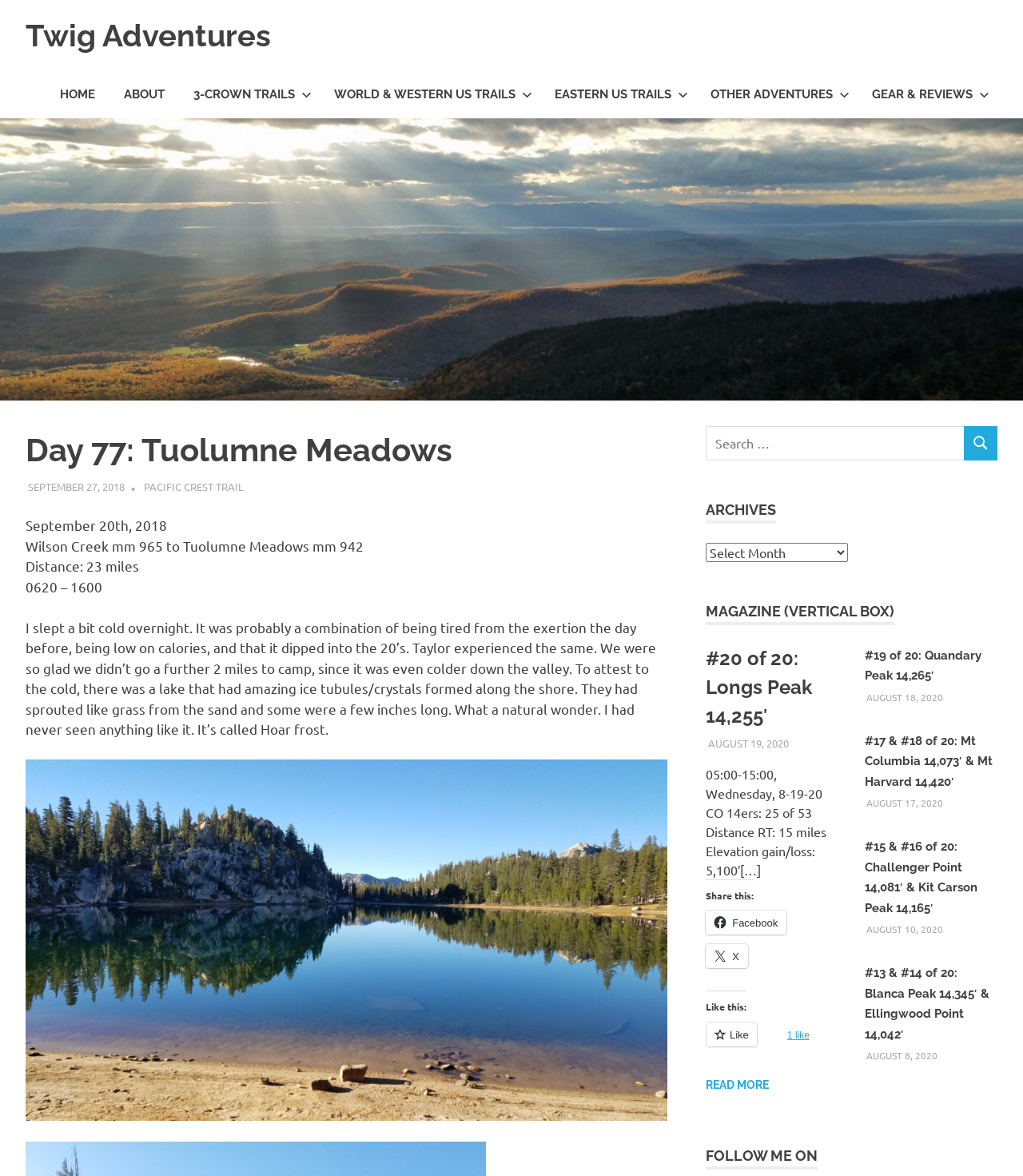Locate the bounding box coordinates of the region to be clicked to comply with the following instruction: "View archives". The coordinates must be four float numbers between 0 and 1, in the form [left, top, right, bottom].

[0.69, 0.424, 0.759, 0.445]